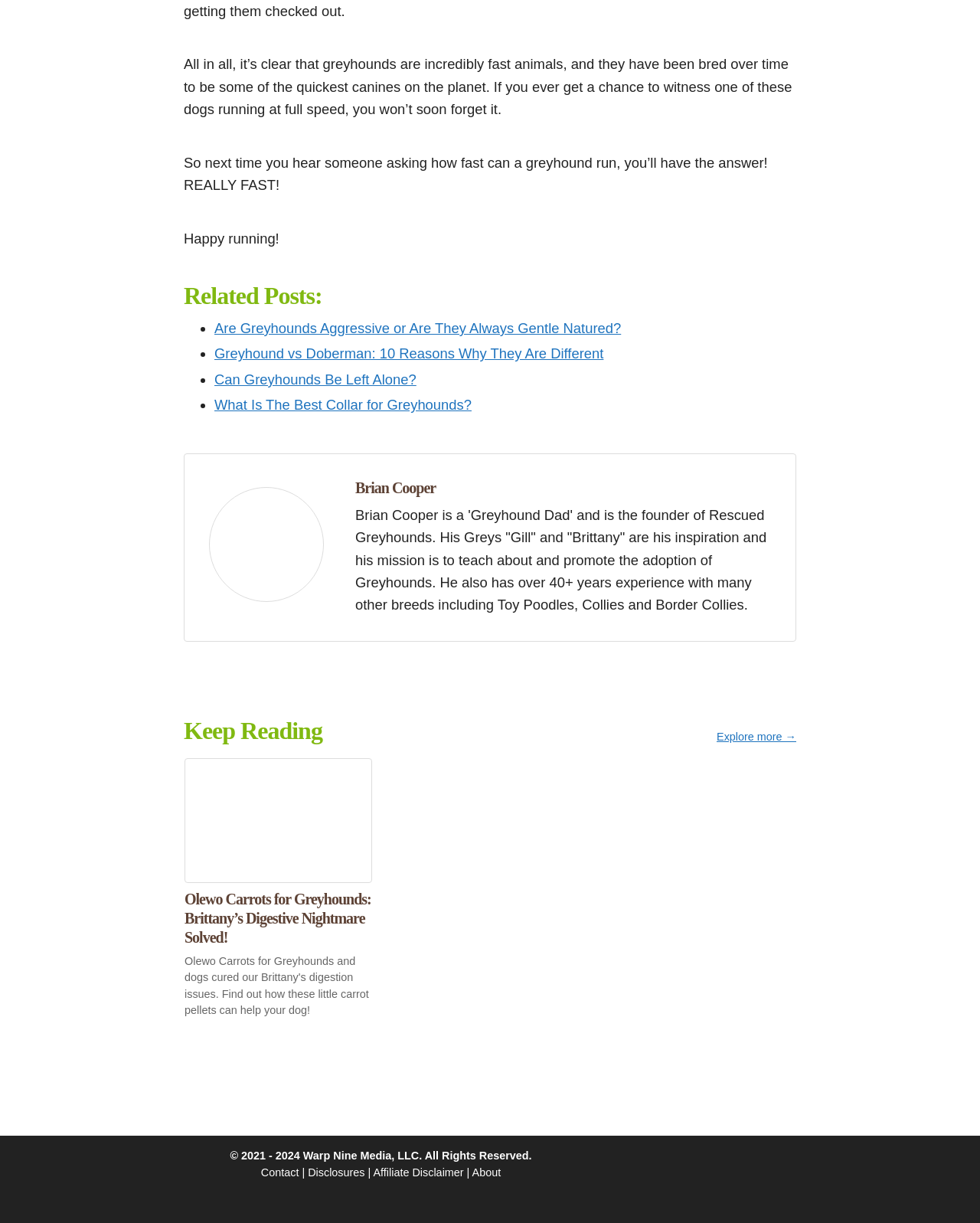Identify the bounding box coordinates necessary to click and complete the given instruction: "Search for something".

None